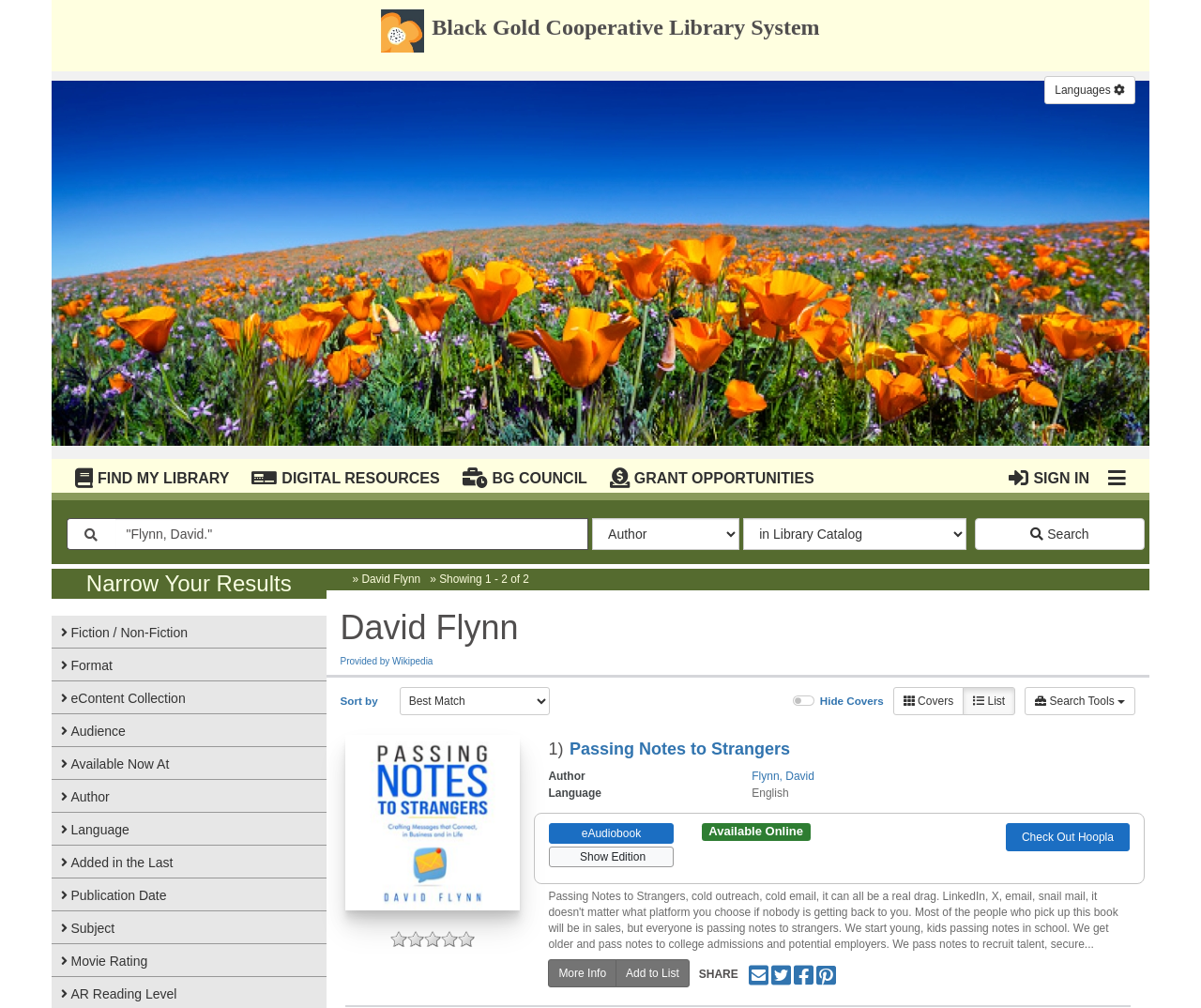Please locate the bounding box coordinates for the element that should be clicked to achieve the following instruction: "View eAudiobook". Ensure the coordinates are given as four float numbers between 0 and 1, i.e., [left, top, right, bottom].

[0.457, 0.817, 0.561, 0.837]